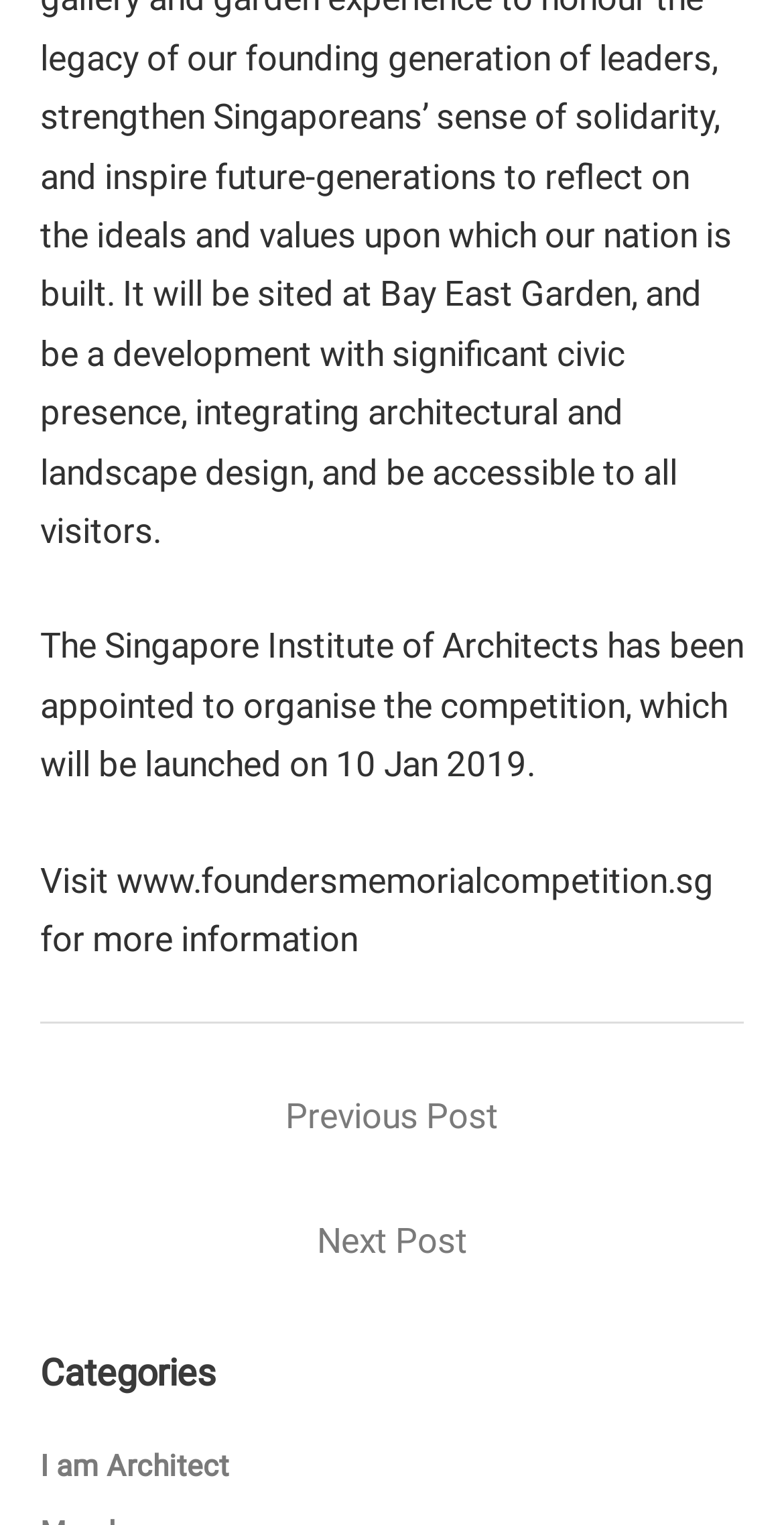Provide the bounding box coordinates, formatted as (top-left x, top-left y, bottom-right x, bottom-right y), with all values being floating point numbers between 0 and 1. Identify the bounding box of the UI element that matches the description: Partner

[0.051, 0.816, 0.174, 0.839]